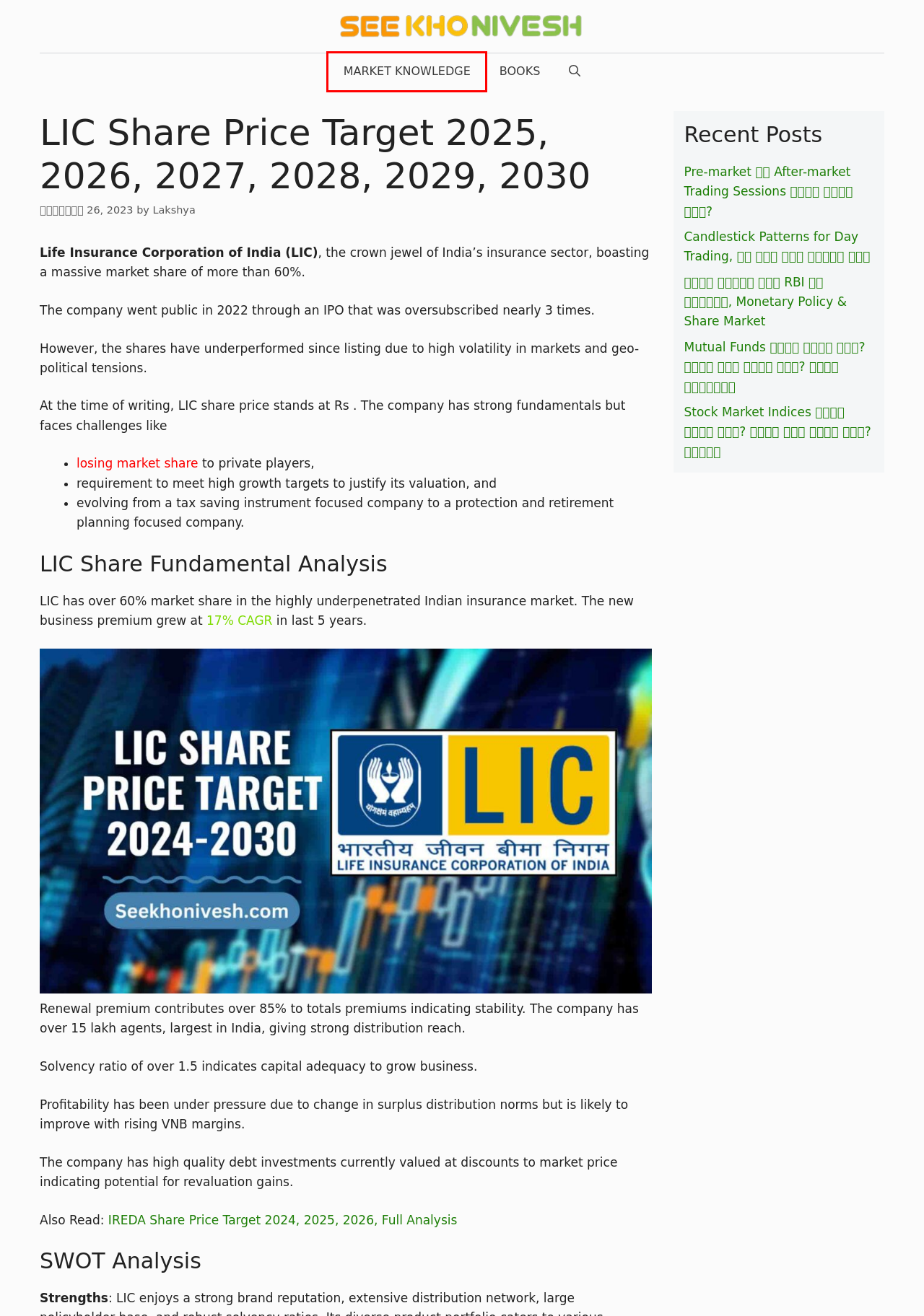You are provided with a screenshot of a webpage containing a red rectangle bounding box. Identify the webpage description that best matches the new webpage after the element in the bounding box is clicked. Here are the potential descriptions:
A. SeekhoNivesh.com﻿ - शेयर मार्किट Books Knowledge in Hindi
B. Pre-market और After-market Trading Sessions क्या होते हैं?
C. शेयर बाजार में RBI की भूमिका, Monetary Policy & Share Market
D. Mutual Funds क्या होते हैं? कैसे काम करते हैं? पूरी जानकारी
E. Candlestick Patterns for Day Trading, सब कुछ पढ़े हिंदी में
F. Market Knowledge - Seekhonivesh
G. Lakshya - Seekhonivesh
H. Books - Seekhonivesh

F